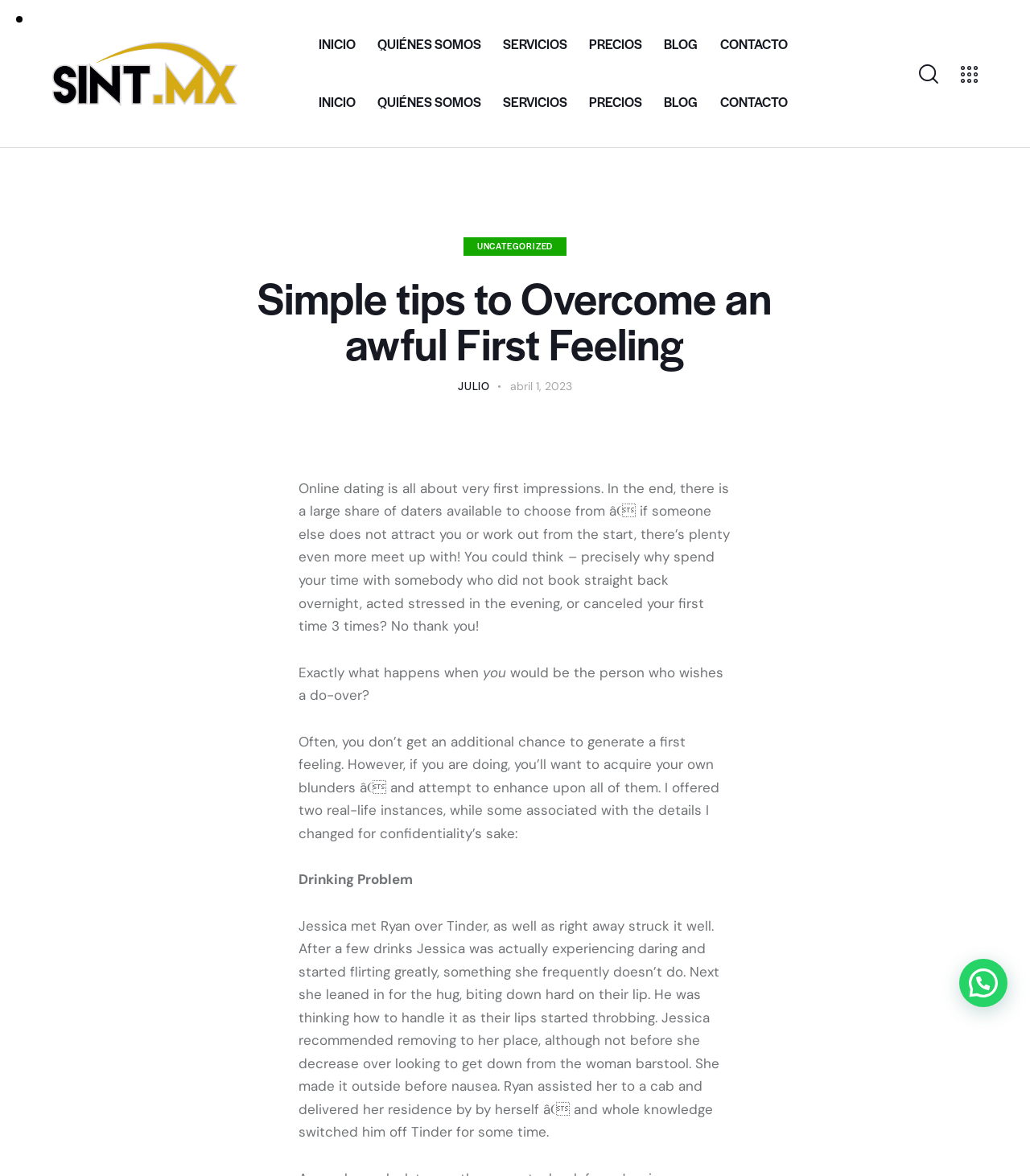What is the text of the first link on the webpage?
Using the image as a reference, answer the question with a short word or phrase.

sint.mx